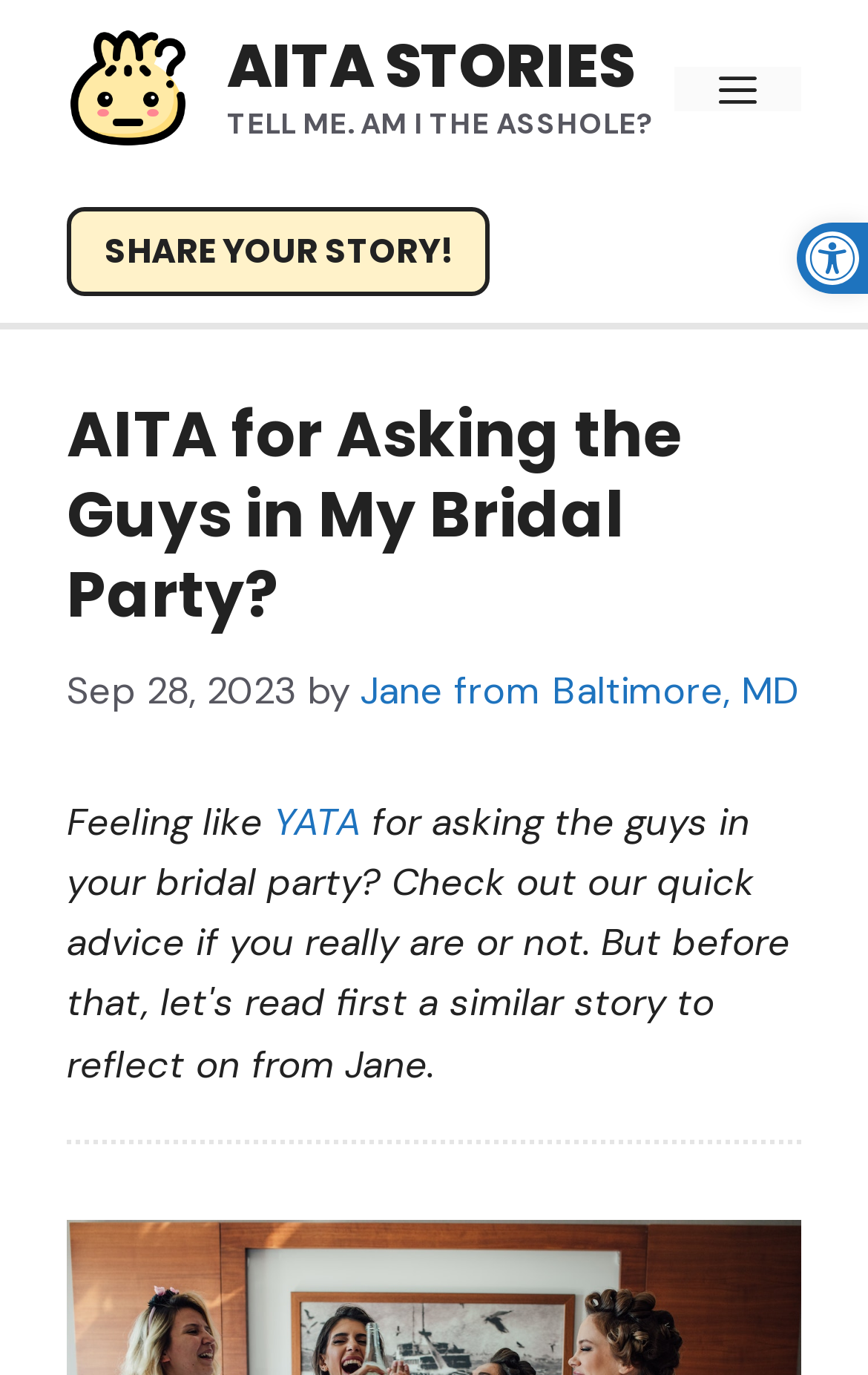What is the verdict of the story?
Respond to the question with a well-detailed and thorough answer.

The verdict of the story can be found in the text 'You Are The Asshole' which is located below the text 'Feeling like'. It is abbreviated as 'YATA'.